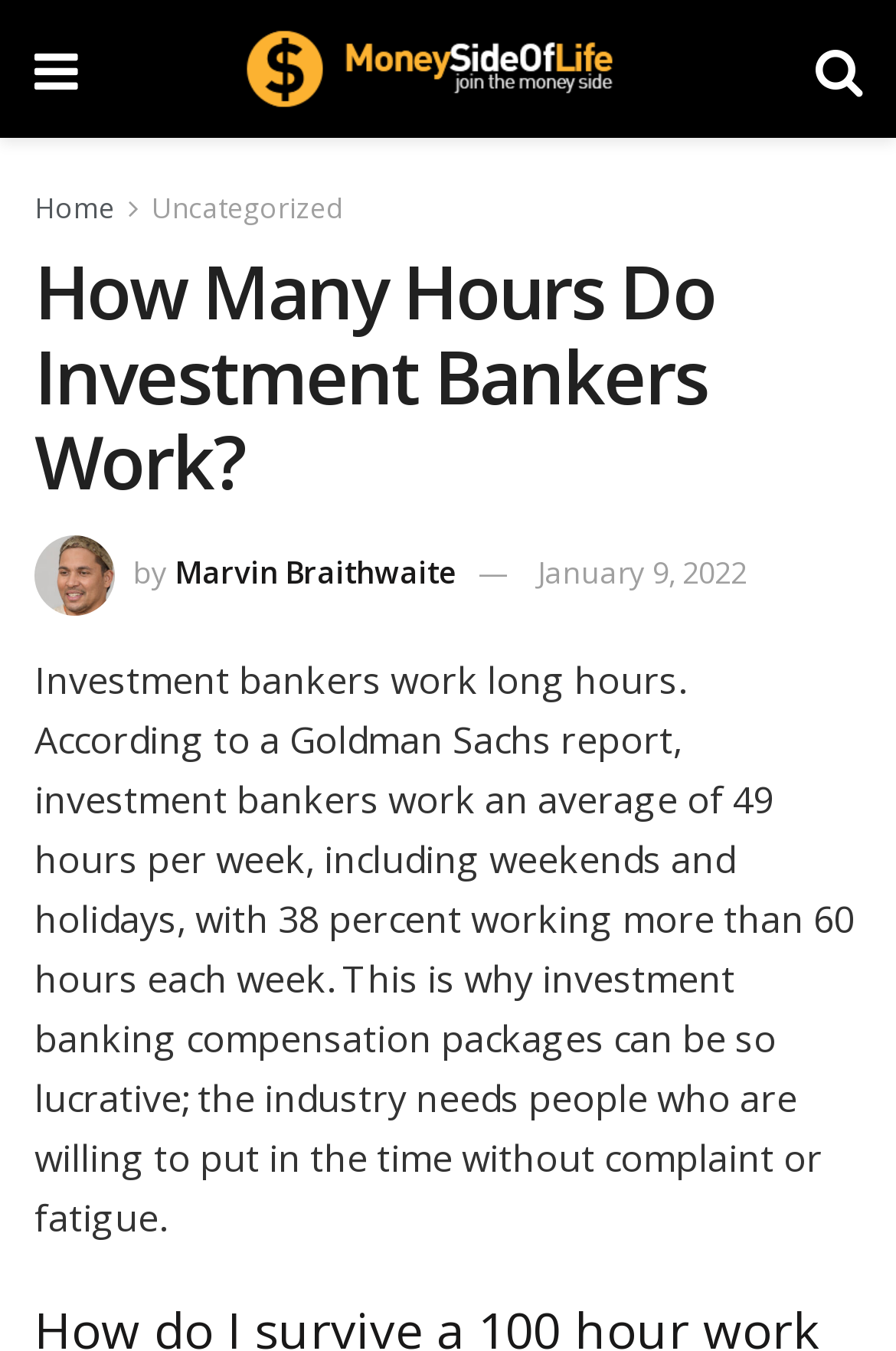Use the details in the image to answer the question thoroughly: 
When was the article published?

The publication date is mentioned next to the author's name, indicating that the article was published on January 9, 2022.